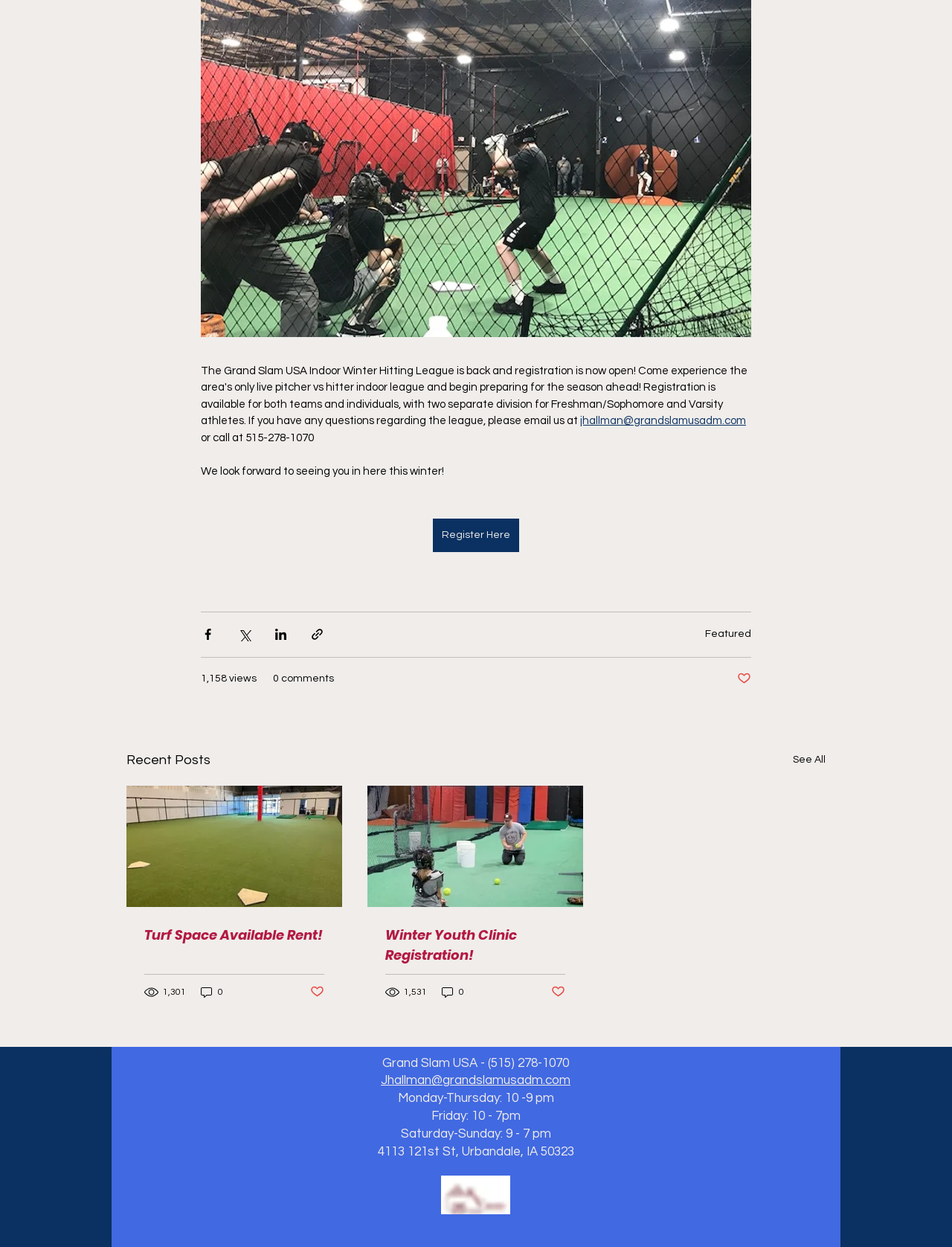Identify the bounding box of the HTML element described here: "0". Provide the coordinates as four float numbers between 0 and 1: [left, top, right, bottom].

[0.462, 0.79, 0.489, 0.801]